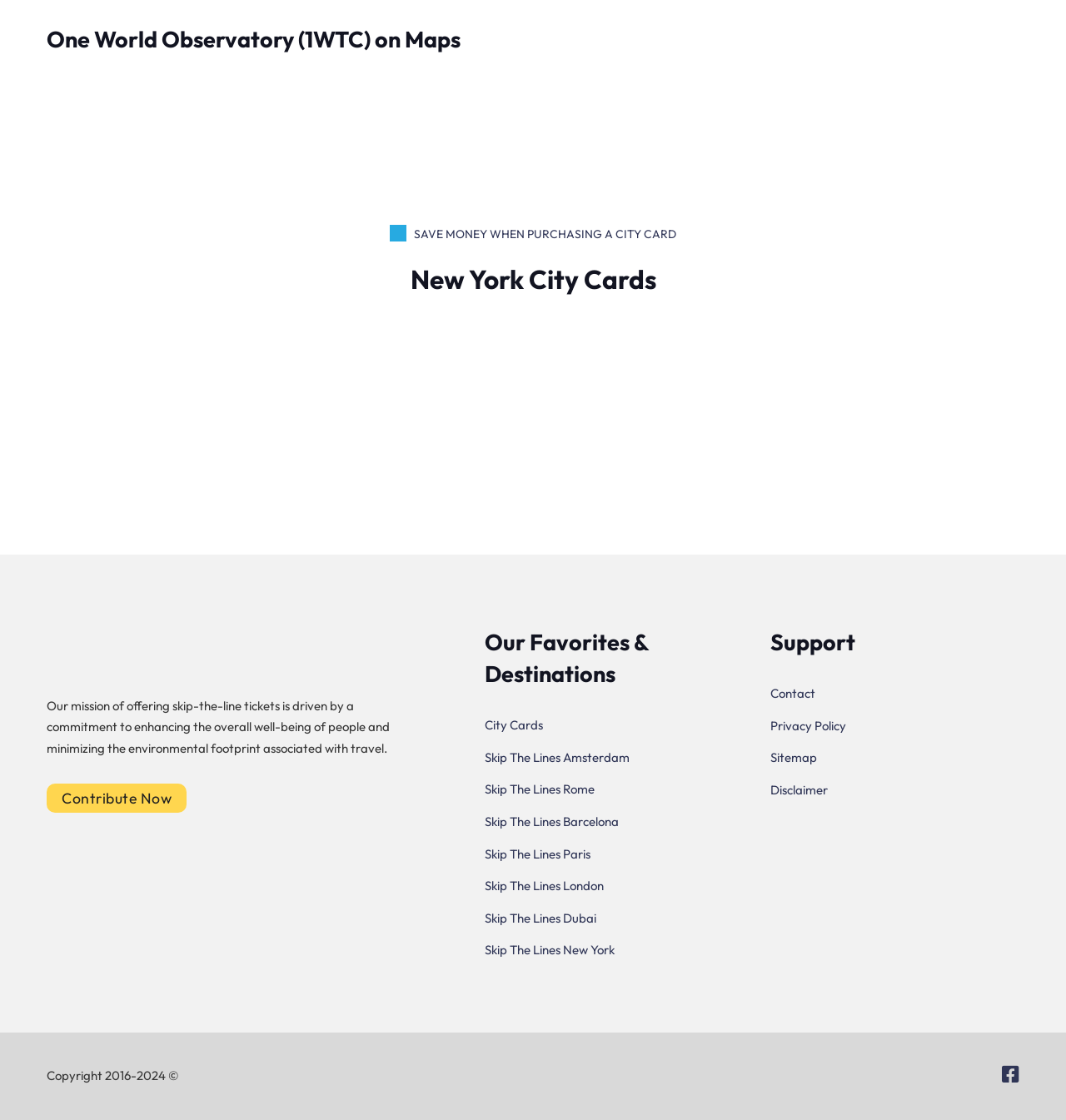Locate the bounding box coordinates of the area to click to fulfill this instruction: "Click the 'Facebook' social link". The bounding box should be presented as four float numbers between 0 and 1, in the order [left, top, right, bottom].

None